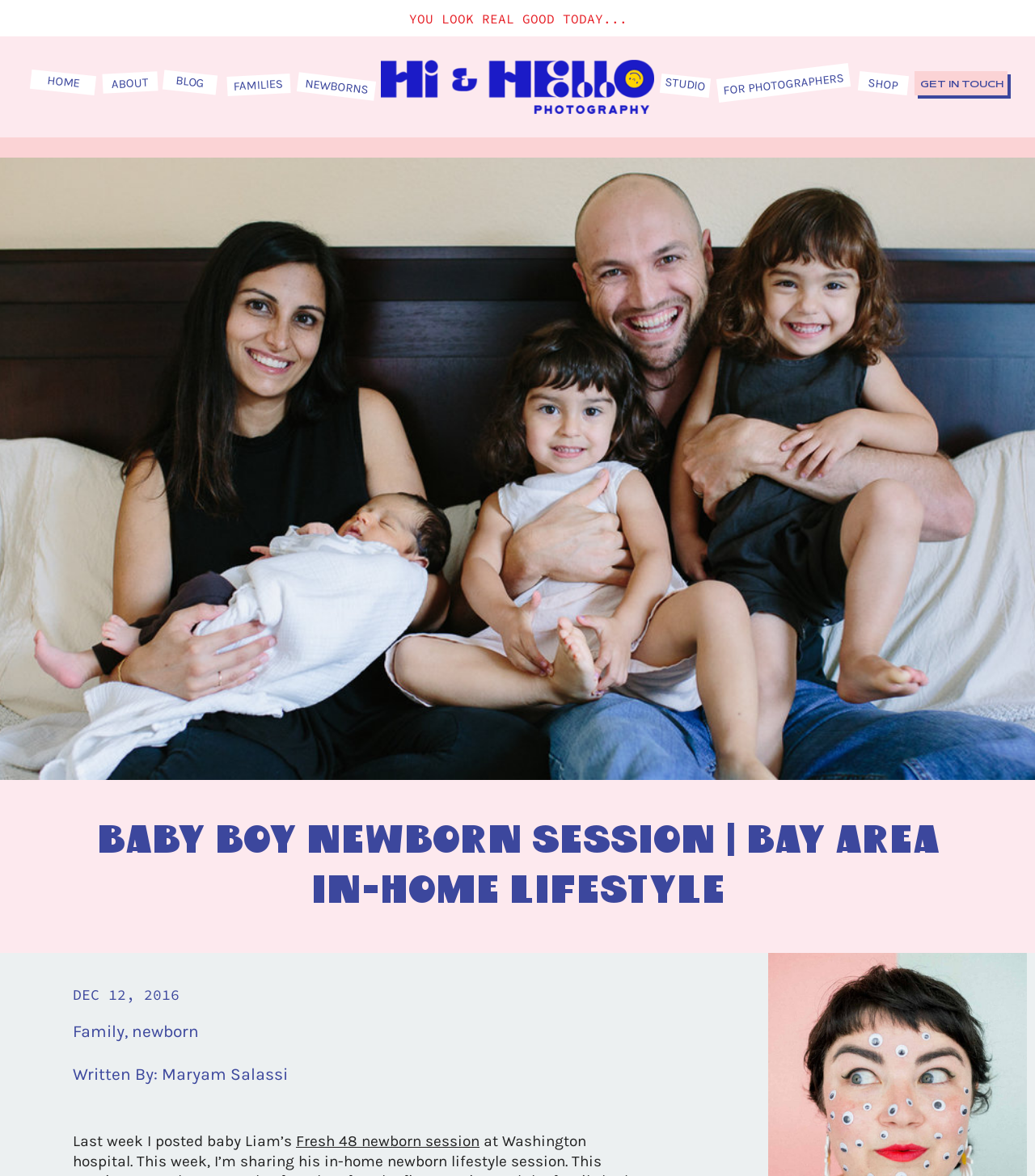From the element description STUDIO, predict the bounding box coordinates of the UI element. The coordinates must be specified in the format (top-left x, top-left y, bottom-right x, bottom-right y) and should be within the 0 to 1 range.

[0.632, 0.063, 0.692, 0.081]